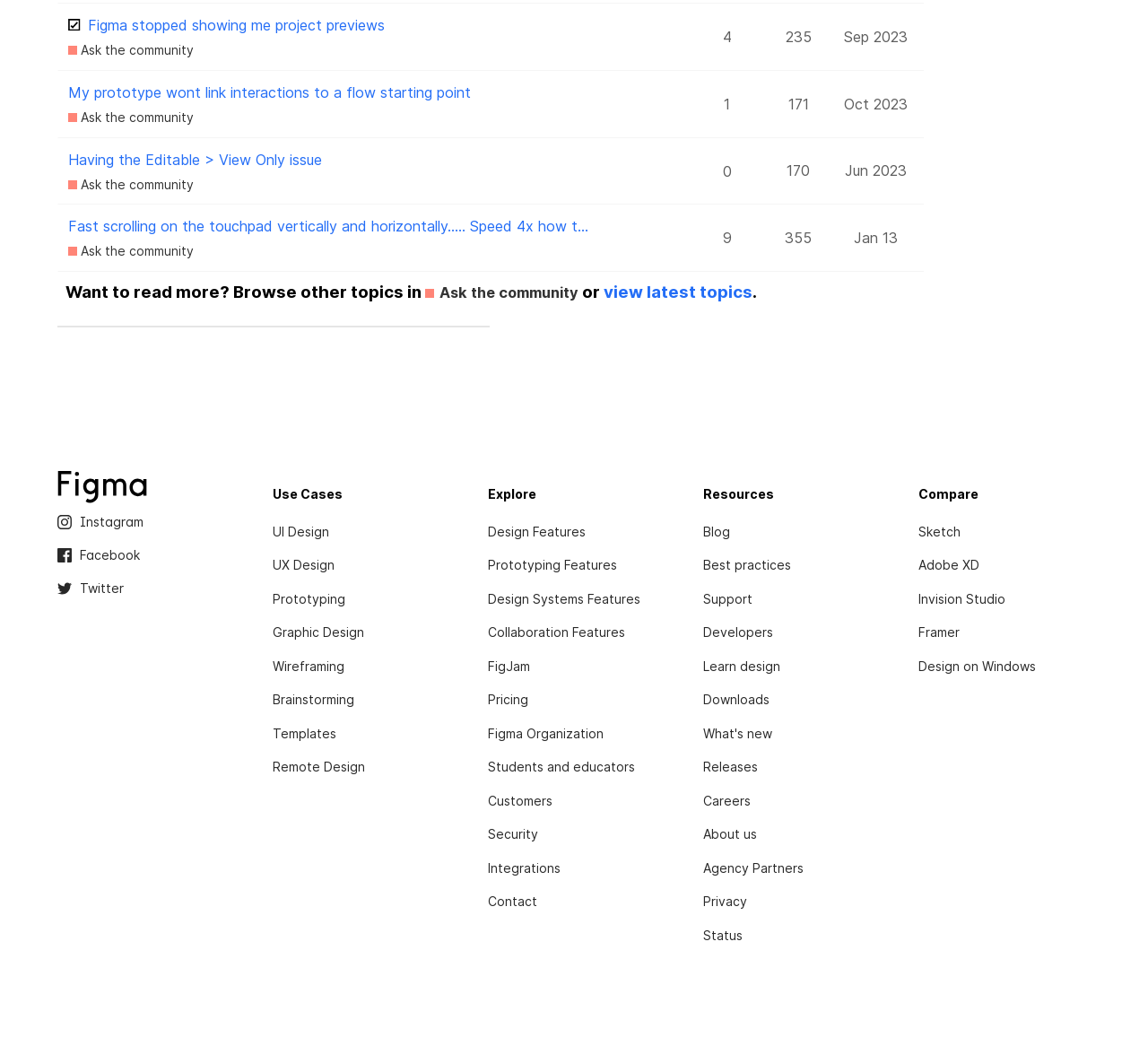What is the use case listed below 'UX Design'?
Relying on the image, give a concise answer in one word or a brief phrase.

Prototyping